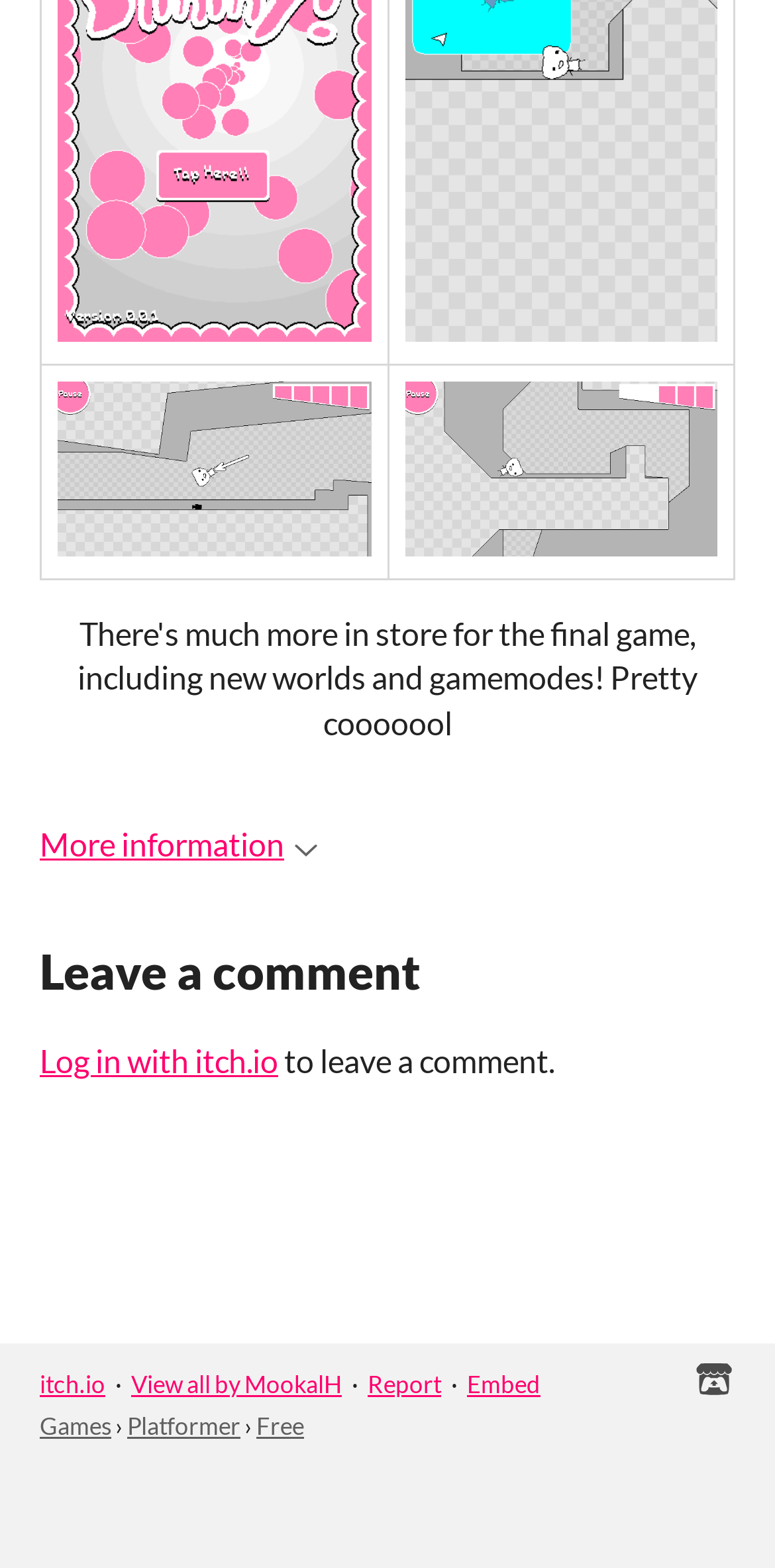Find the bounding box coordinates for the HTML element described as: "More information". The coordinates should consist of four float values between 0 and 1, i.e., [left, top, right, bottom].

[0.051, 0.526, 0.41, 0.55]